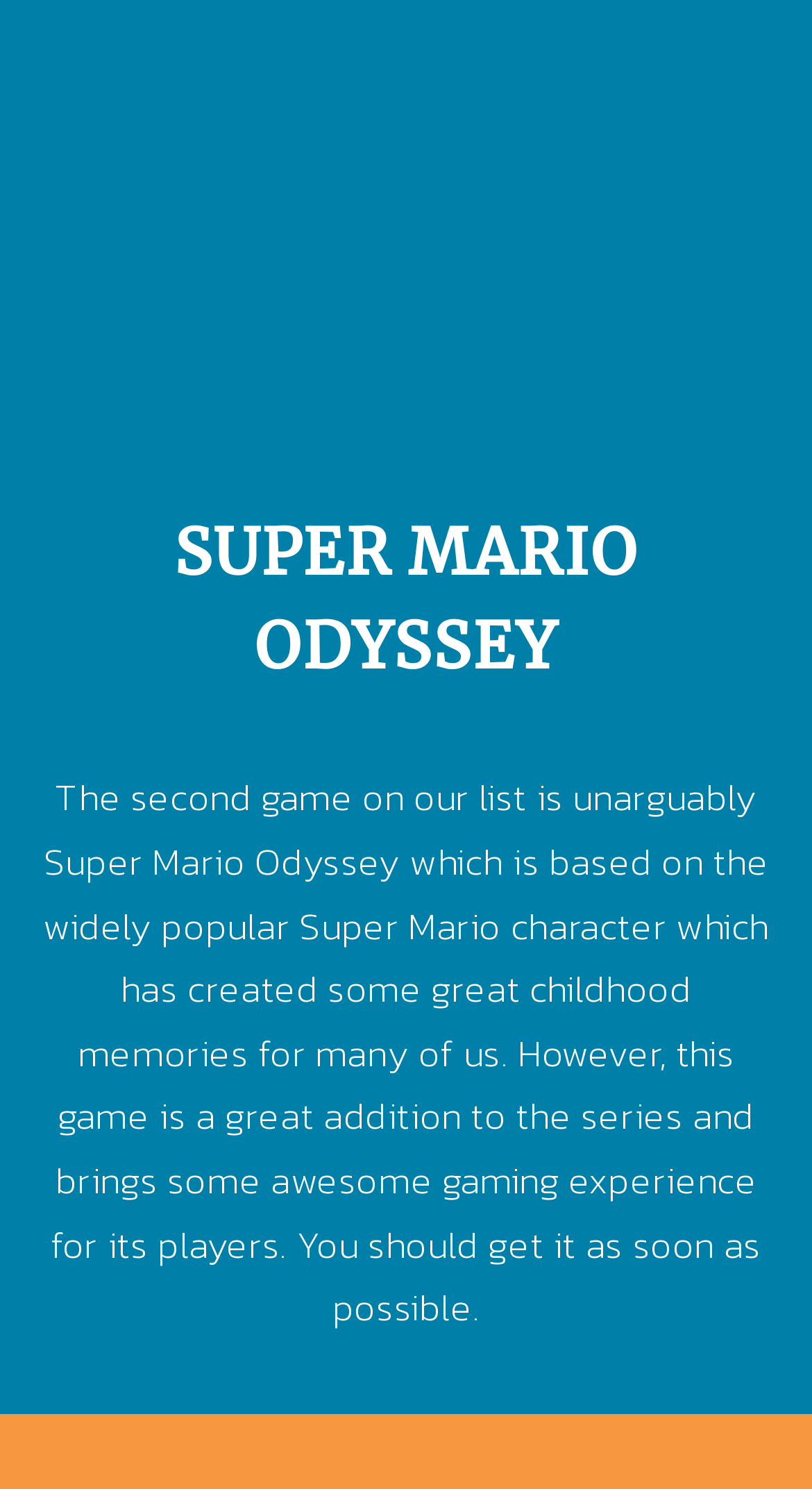Determine the bounding box coordinates for the HTML element described here: "Super Mario Odyssey".

[0.054, 0.559, 0.493, 0.597]